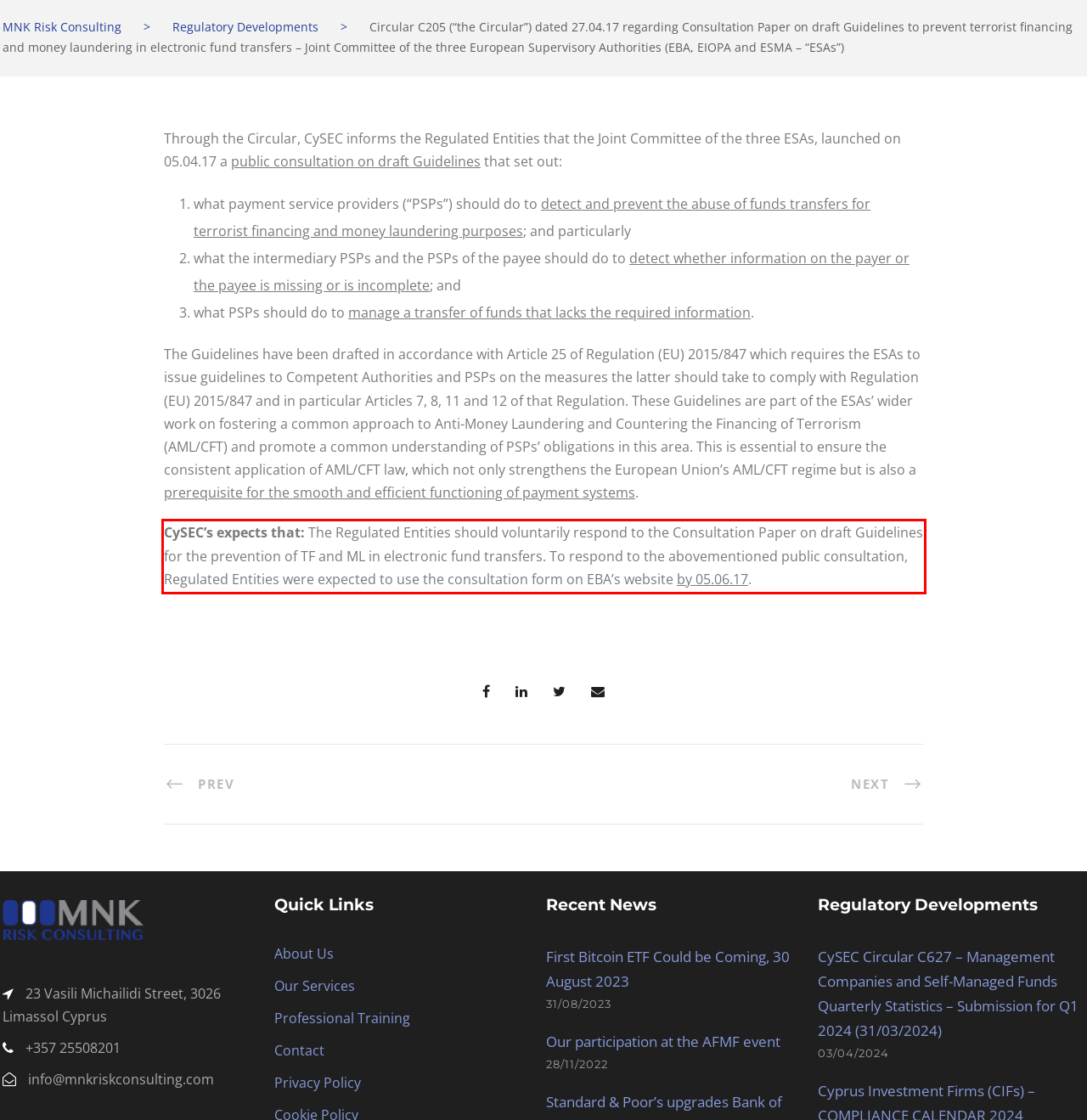From the given screenshot of a webpage, identify the red bounding box and extract the text content within it.

CySEC’s expects that: The Regulated Entities should voluntarily respond to the Consultation Paper on draft Guidelines for the prevention of TF and ML in electronic fund transfers. To respond to the abovementioned public consultation, Regulated Entities were expected to use the consultation form on EBA’s website by 05.06.17.